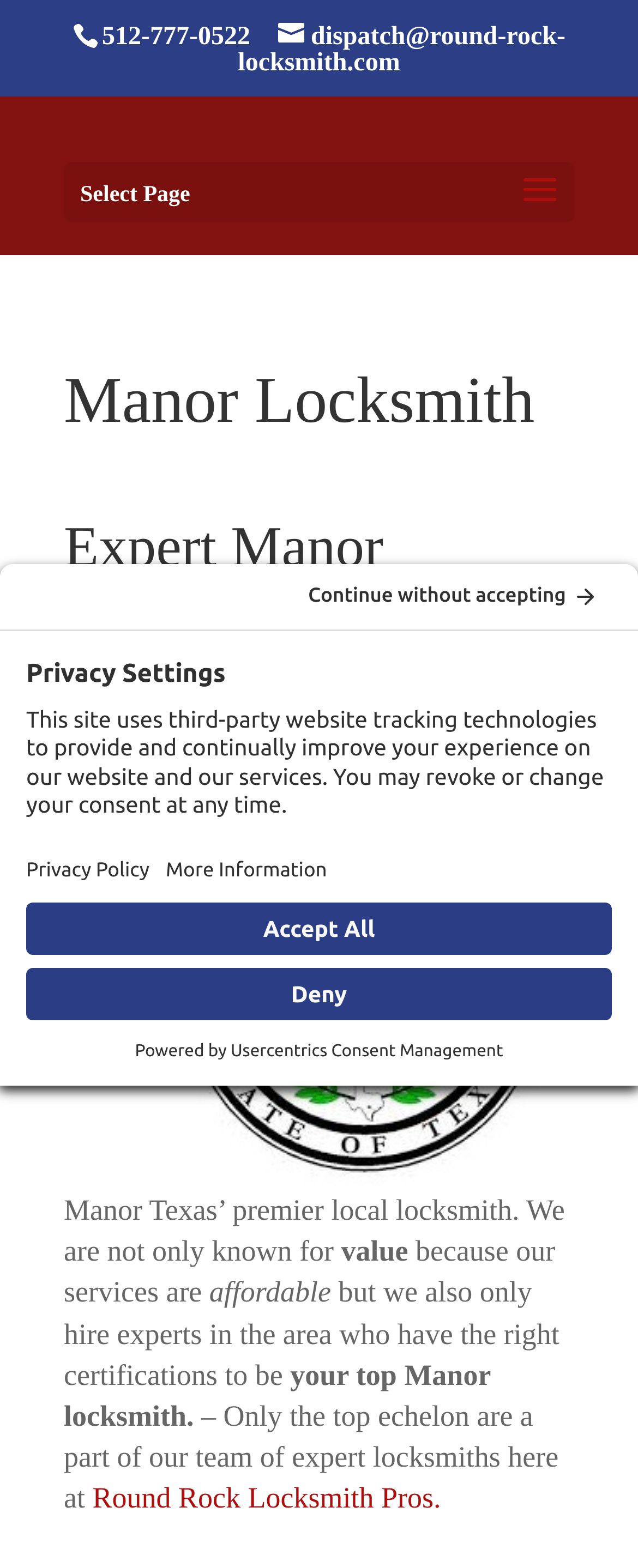Given the element description Service, predict the bounding box coordinates for the UI element in the webpage screenshot. The format should be (top-left x, top-left y, bottom-right x, bottom-right y), and the values should be between 0 and 1.

[0.0, 0.64, 0.5, 0.692]